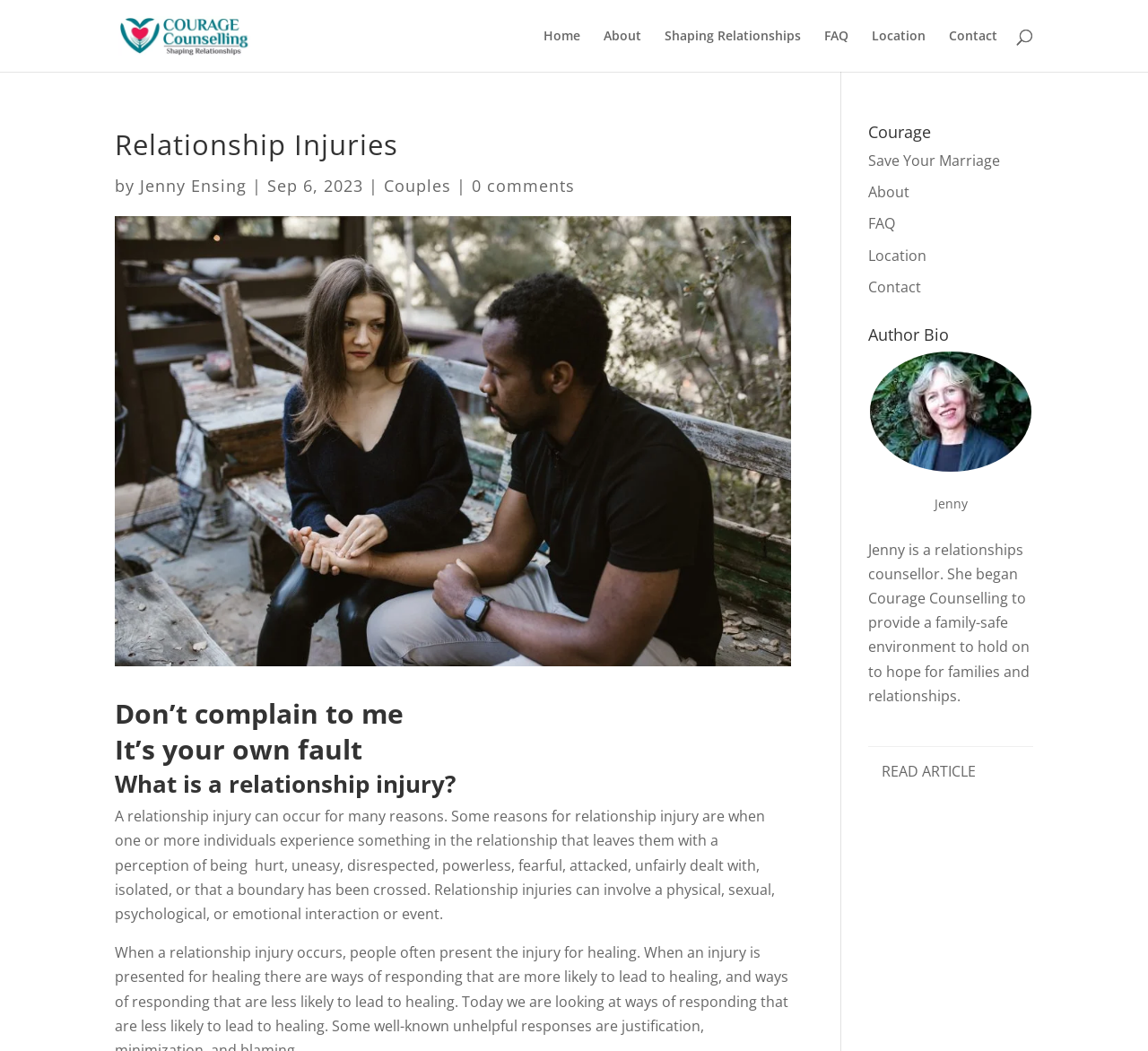What is the relationship between the author and the counselling service?
Please respond to the question with a detailed and well-explained answer.

The author, Jenny, is the founder of the counselling service, Courage Counselling, as mentioned in the 'Author Bio' section, where it is stated that 'Jenny began Courage Counselling to provide a family-safe environment to hold on to hope for families and relationships.'